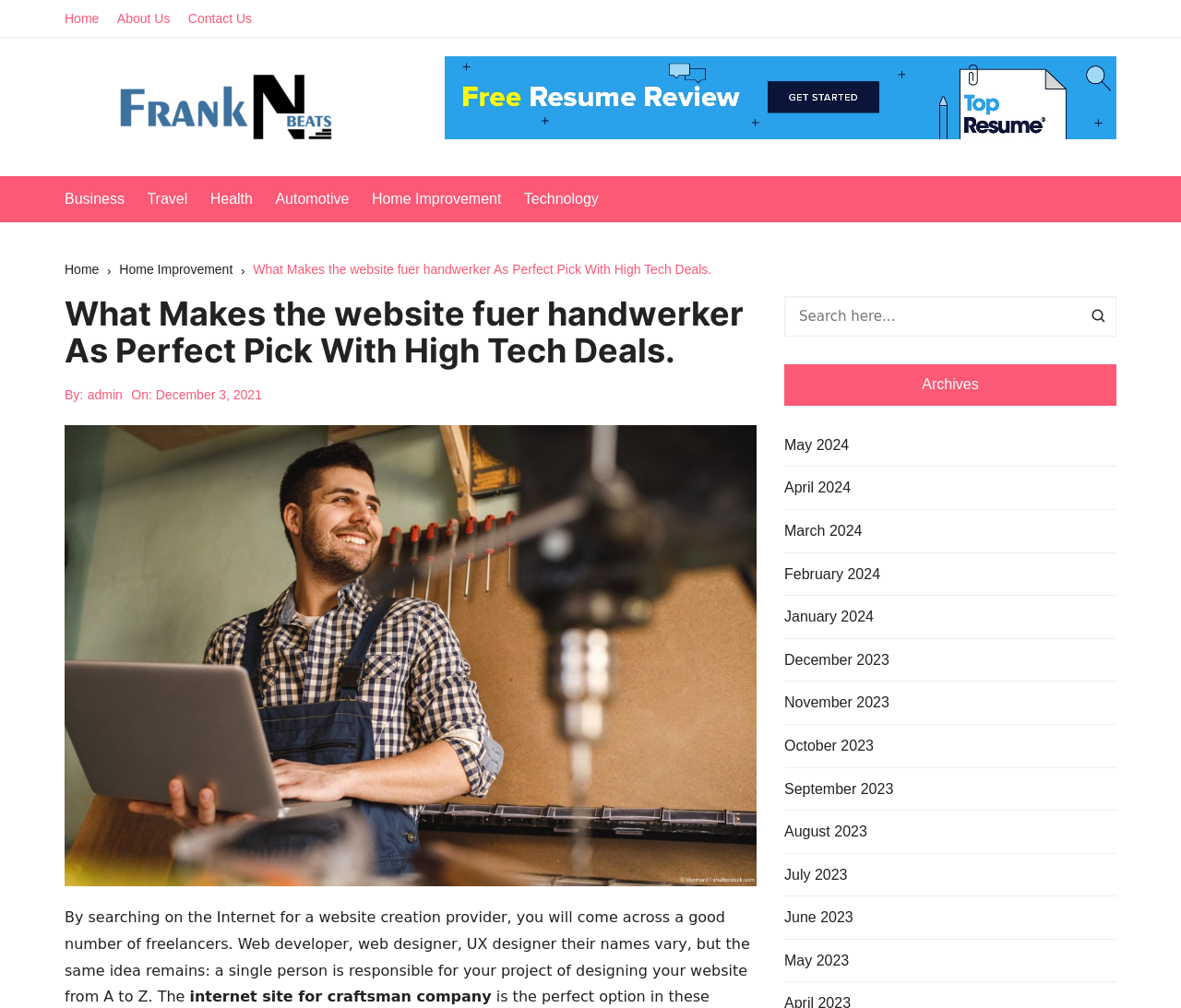Could you provide the bounding box coordinates for the portion of the screen to click to complete this instruction: "Read the article posted on December 3, 2021"?

[0.132, 0.382, 0.222, 0.402]